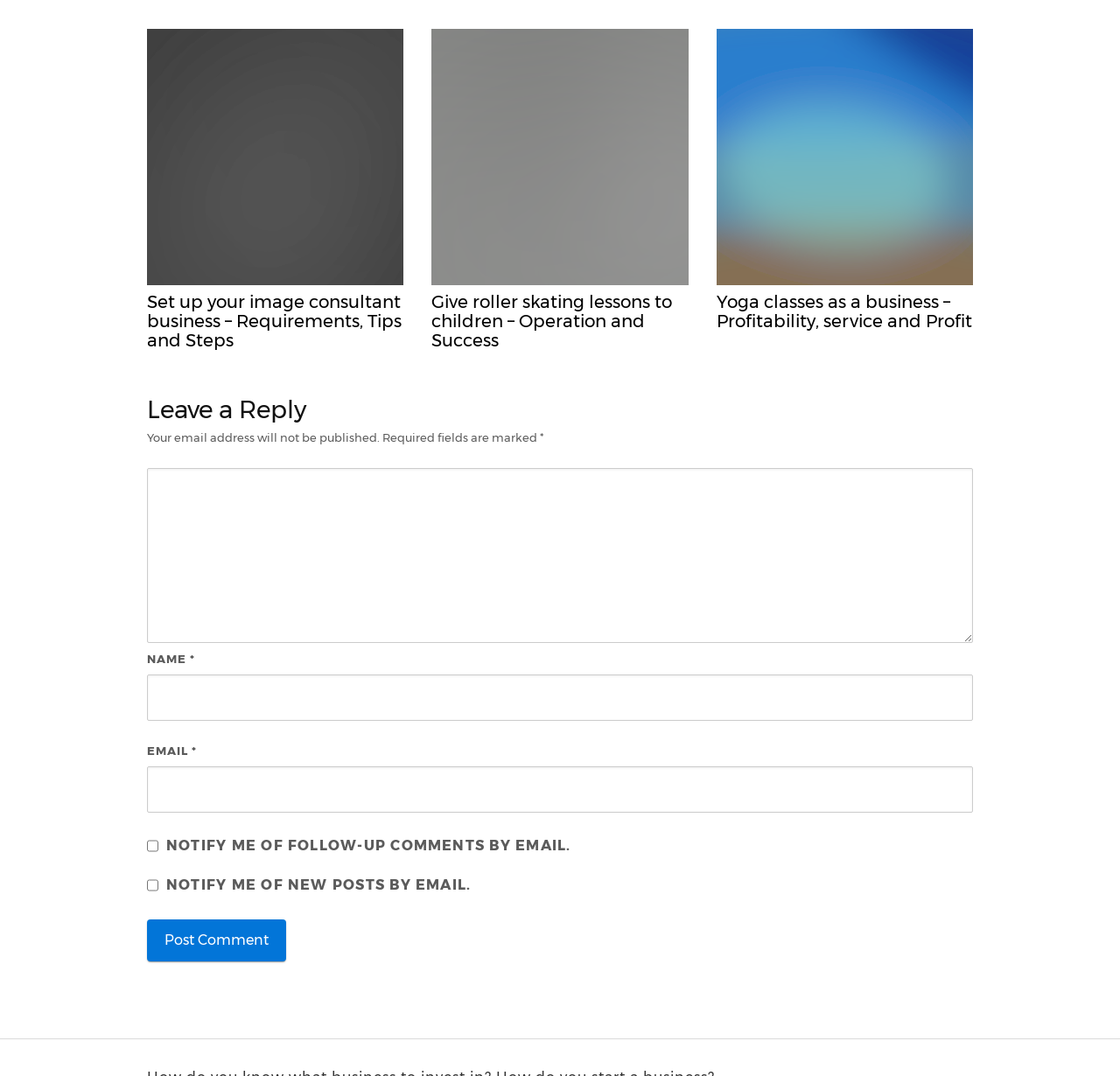Analyze the image and give a detailed response to the question:
What is the function of the checkboxes?

The checkboxes are labeled as 'NOTIFY ME OF FOLLOW-UP COMMENTS BY EMAIL.' and 'NOTIFY ME OF NEW POSTS BY EMAIL.', indicating that they are used to opt-in to receive notifications about follow-up comments or new posts via email.